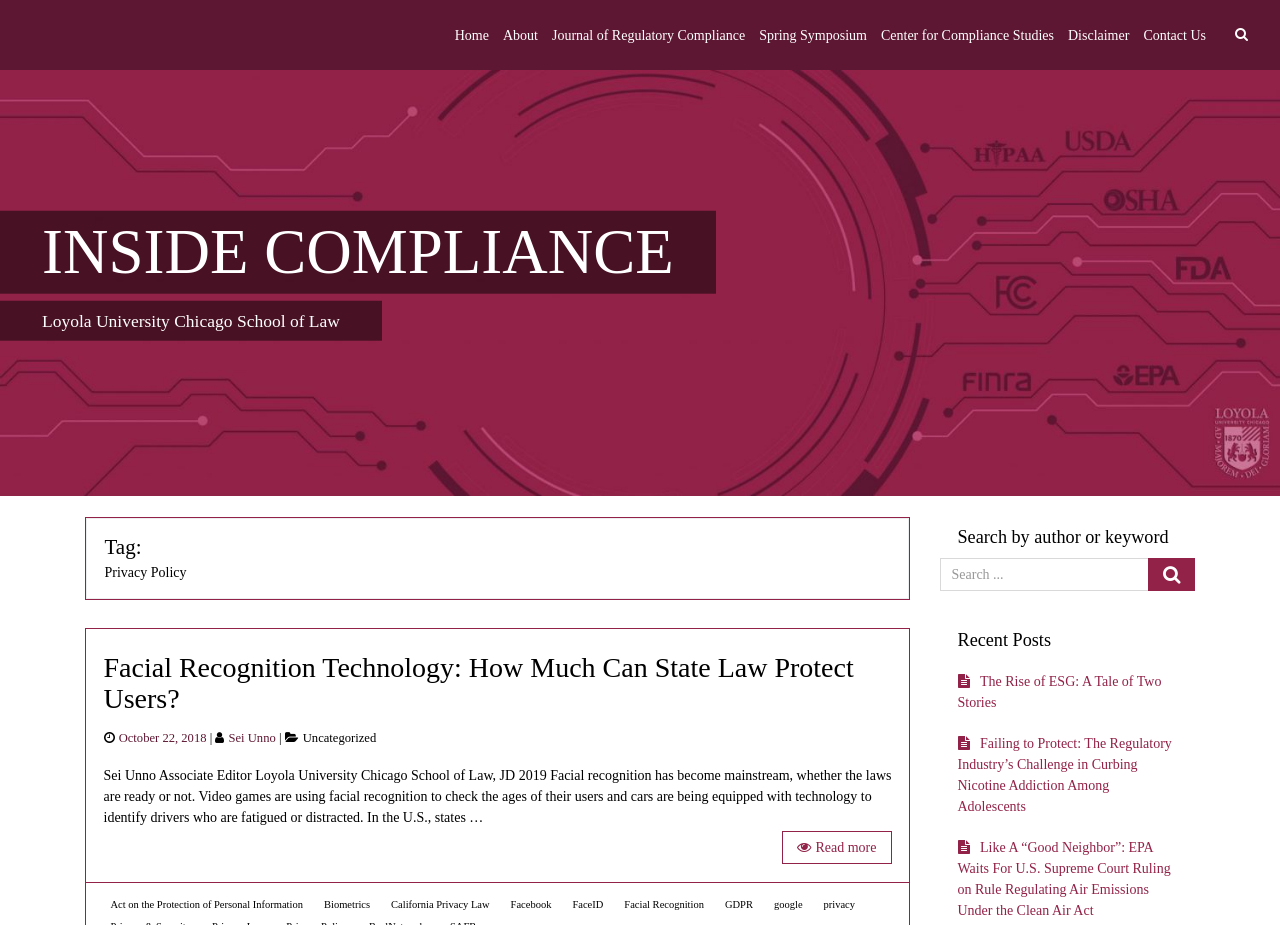How many links are there in the 'Recent Posts' section?
Based on the visual details in the image, please answer the question thoroughly.

I counted the number of link elements under the heading 'Recent Posts' located at [0.734, 0.67, 0.934, 0.714] and found three links: 'The Rise of ESG: A Tale of Two Stories', 'Failing to Protect: The Regulatory Industry’s Challenge in Curbing Nicotine Addiction Among Adolescents', and 'Like A “Good Neighbor”: EPA Waits For U.S. Supreme Court Ruling on Rule Regulating Air Emissions Under the Clean Air Act'.